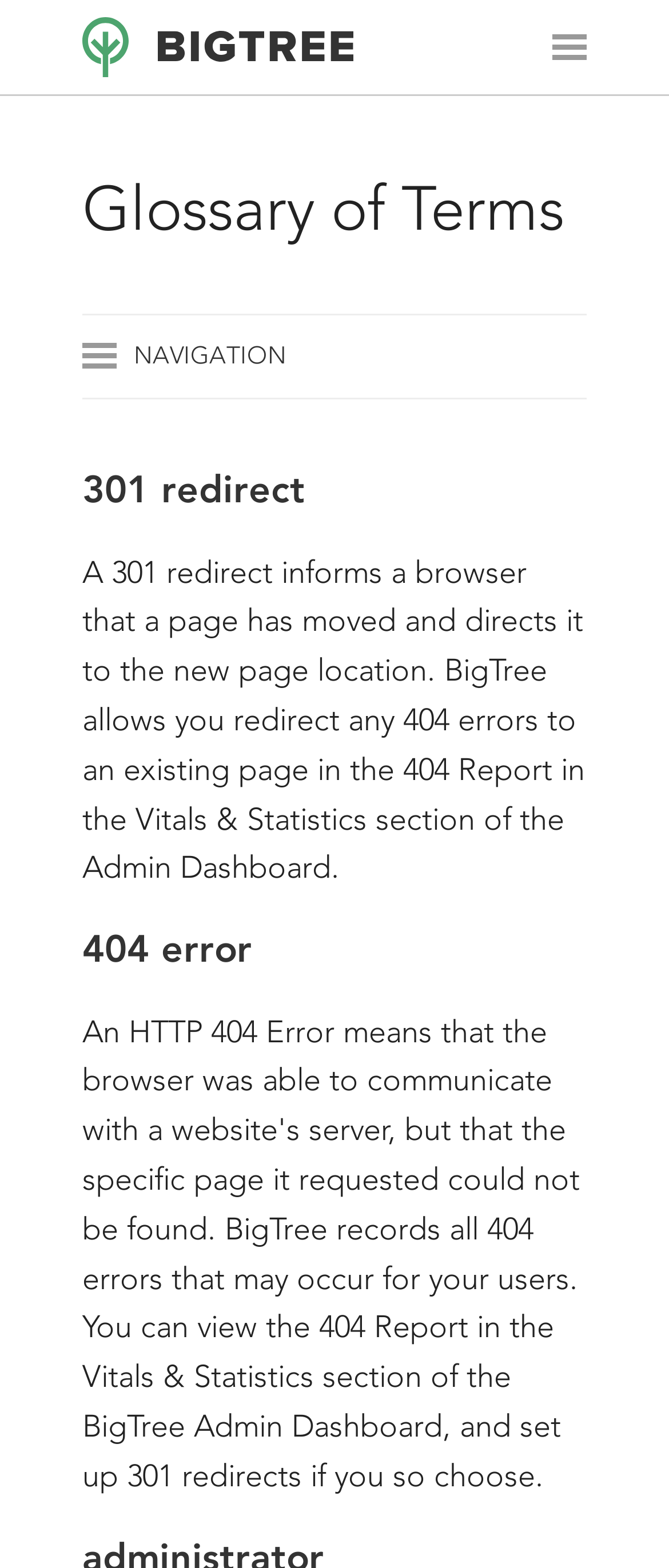Please provide the bounding box coordinates for the element that needs to be clicked to perform the following instruction: "search in the navigation". The coordinates should be given as four float numbers between 0 and 1, i.e., [left, top, right, bottom].

[0.2, 0.218, 0.429, 0.236]